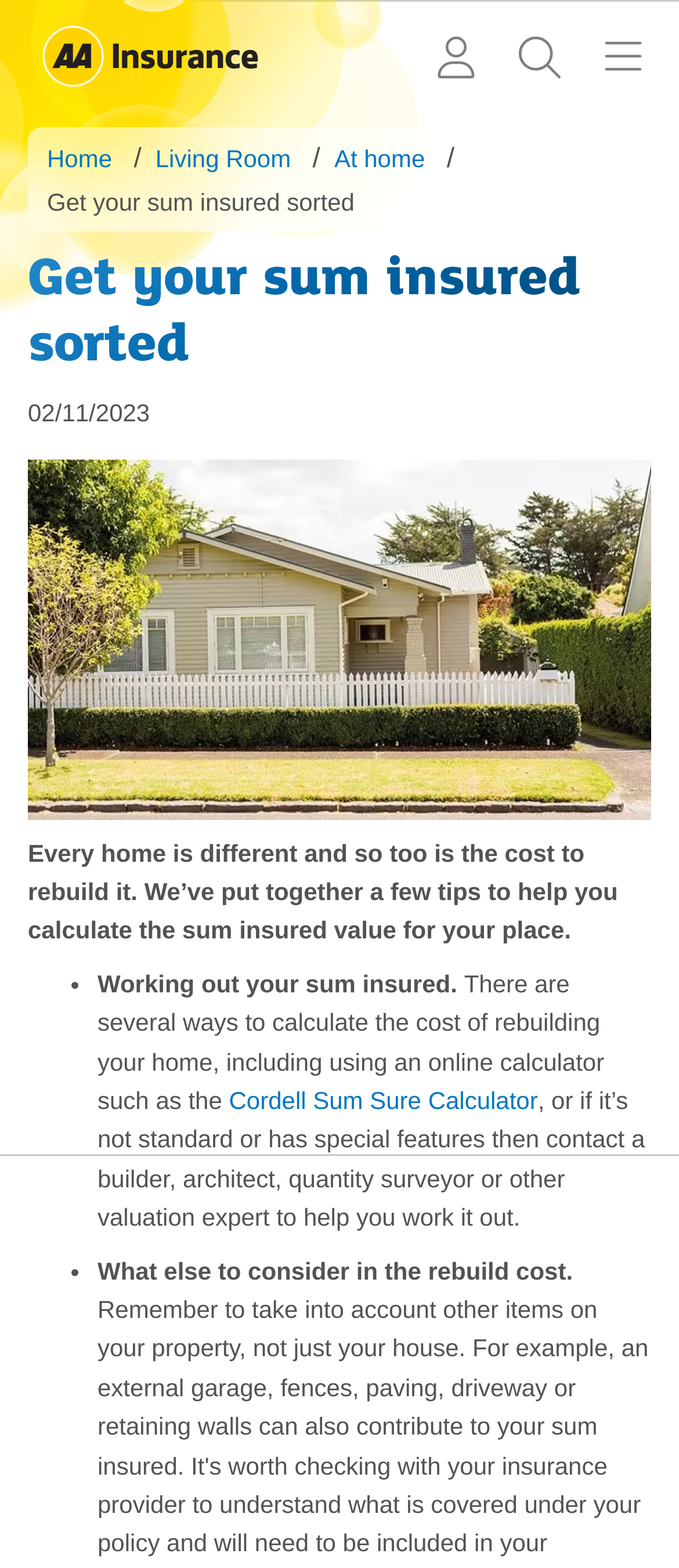What is the purpose of the webpage?
Provide a fully detailed and comprehensive answer to the question.

The webpage appears to be providing information and guidance on how to calculate the sum insured value for a home, with the goal of helping users get their sum insured sorted.